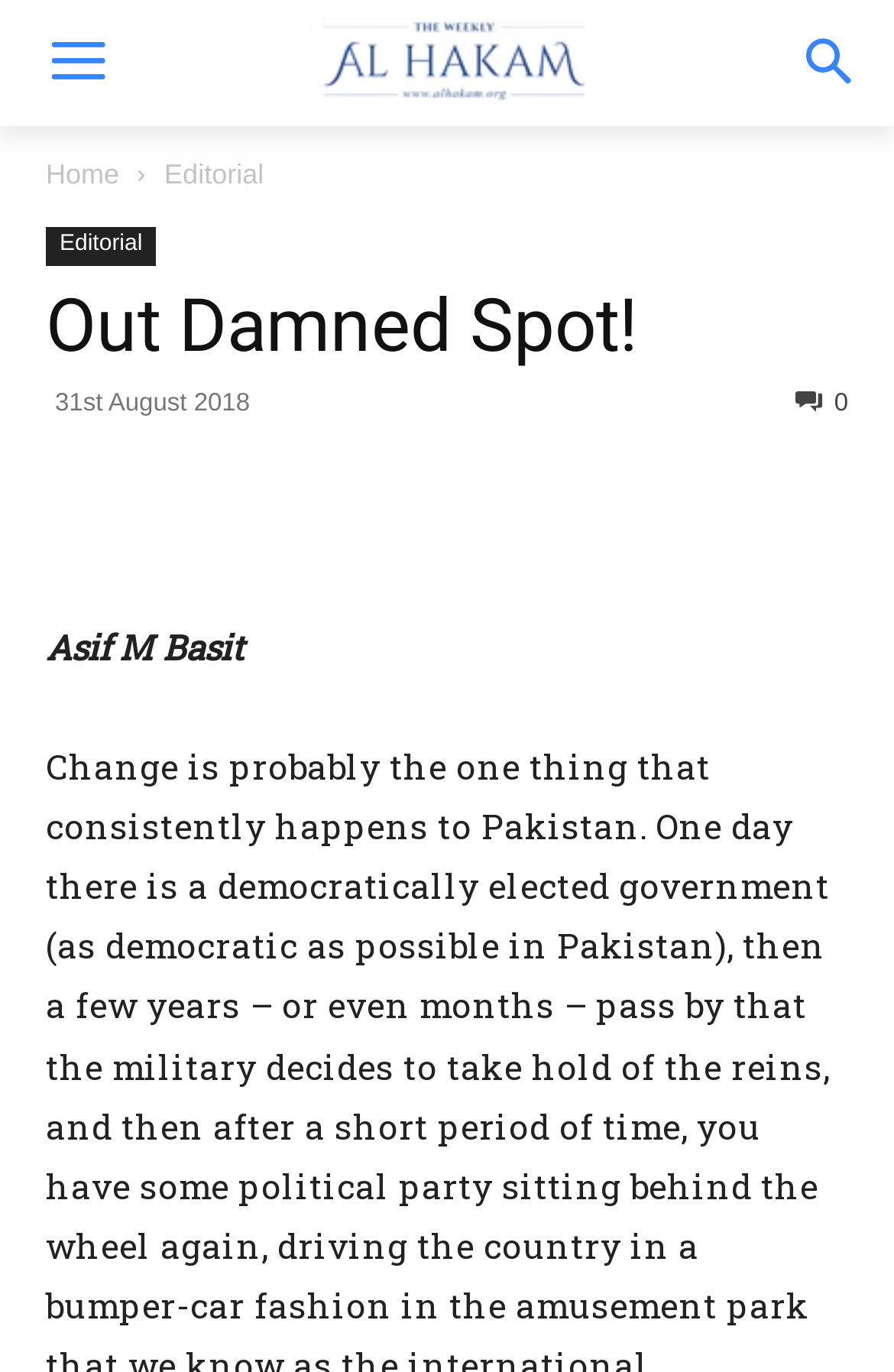Determine the bounding box coordinates for the clickable element to execute this instruction: "contact us". Provide the coordinates as four float numbers between 0 and 1, i.e., [left, top, right, bottom].

None